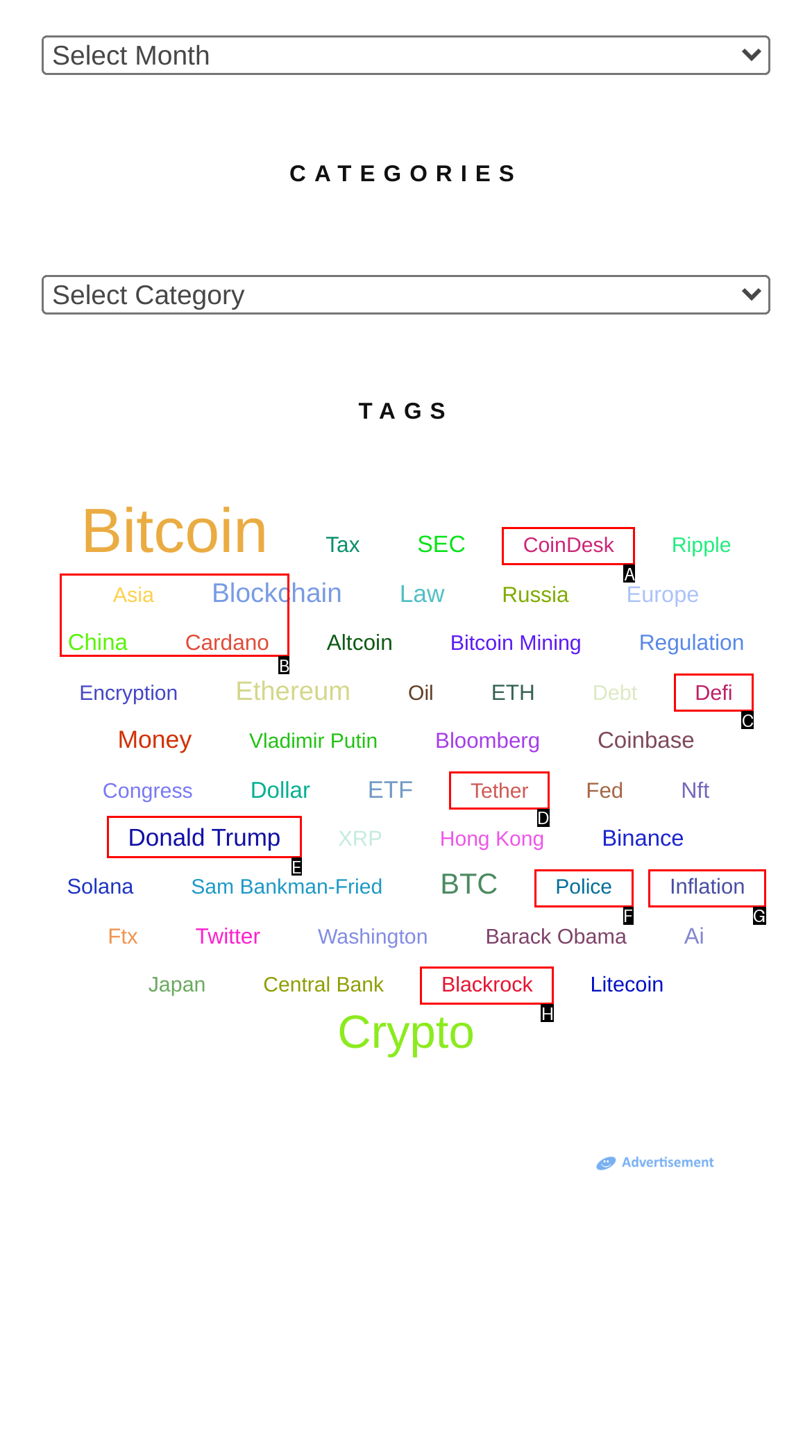Select the option I need to click to accomplish this task: Learn about publishing with Brepols
Provide the letter of the selected choice from the given options.

None